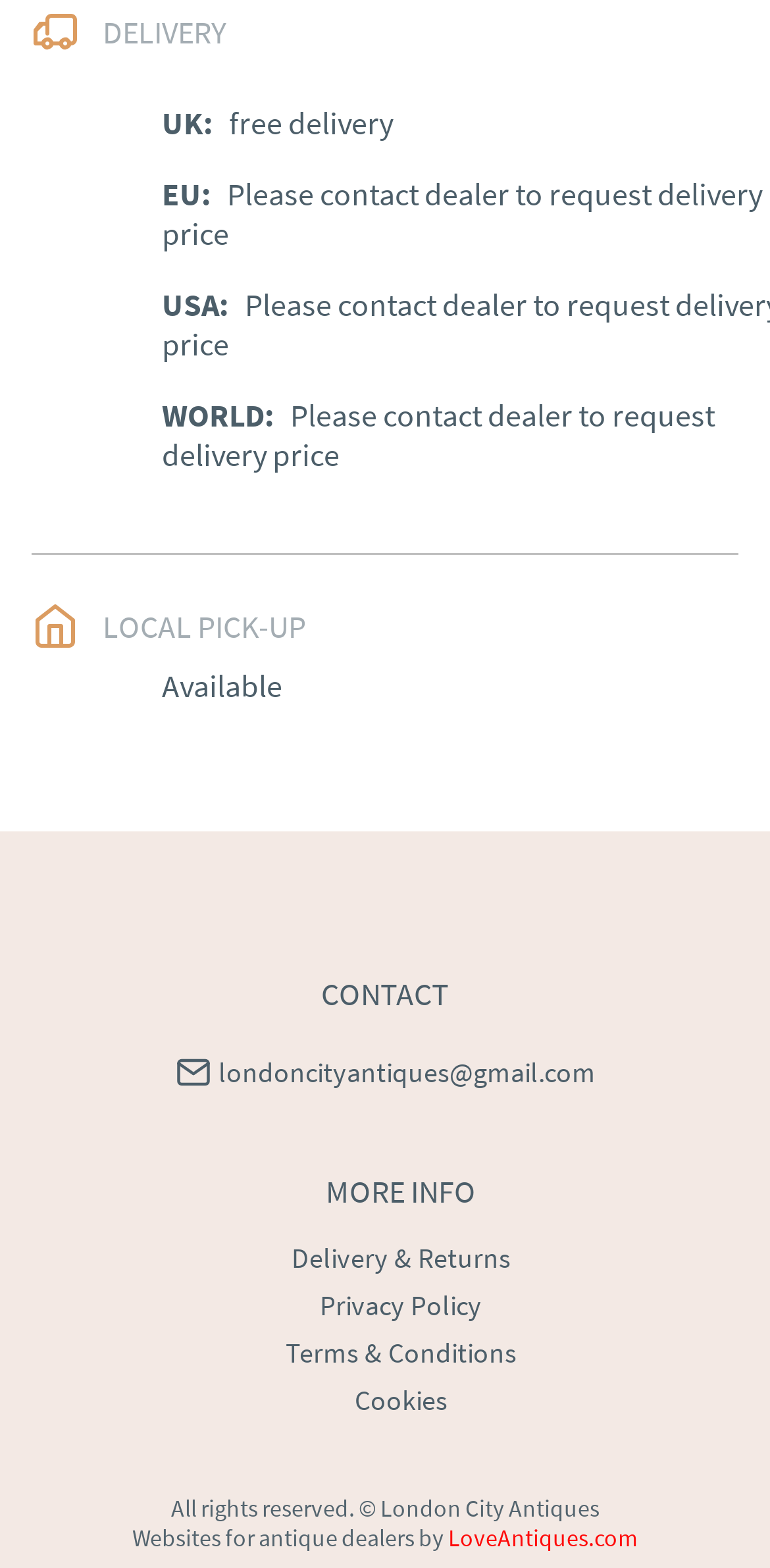Please identify the bounding box coordinates of the clickable area that will fulfill the following instruction: "View BREMER as a company". The coordinates should be in the format of four float numbers between 0 and 1, i.e., [left, top, right, bottom].

None